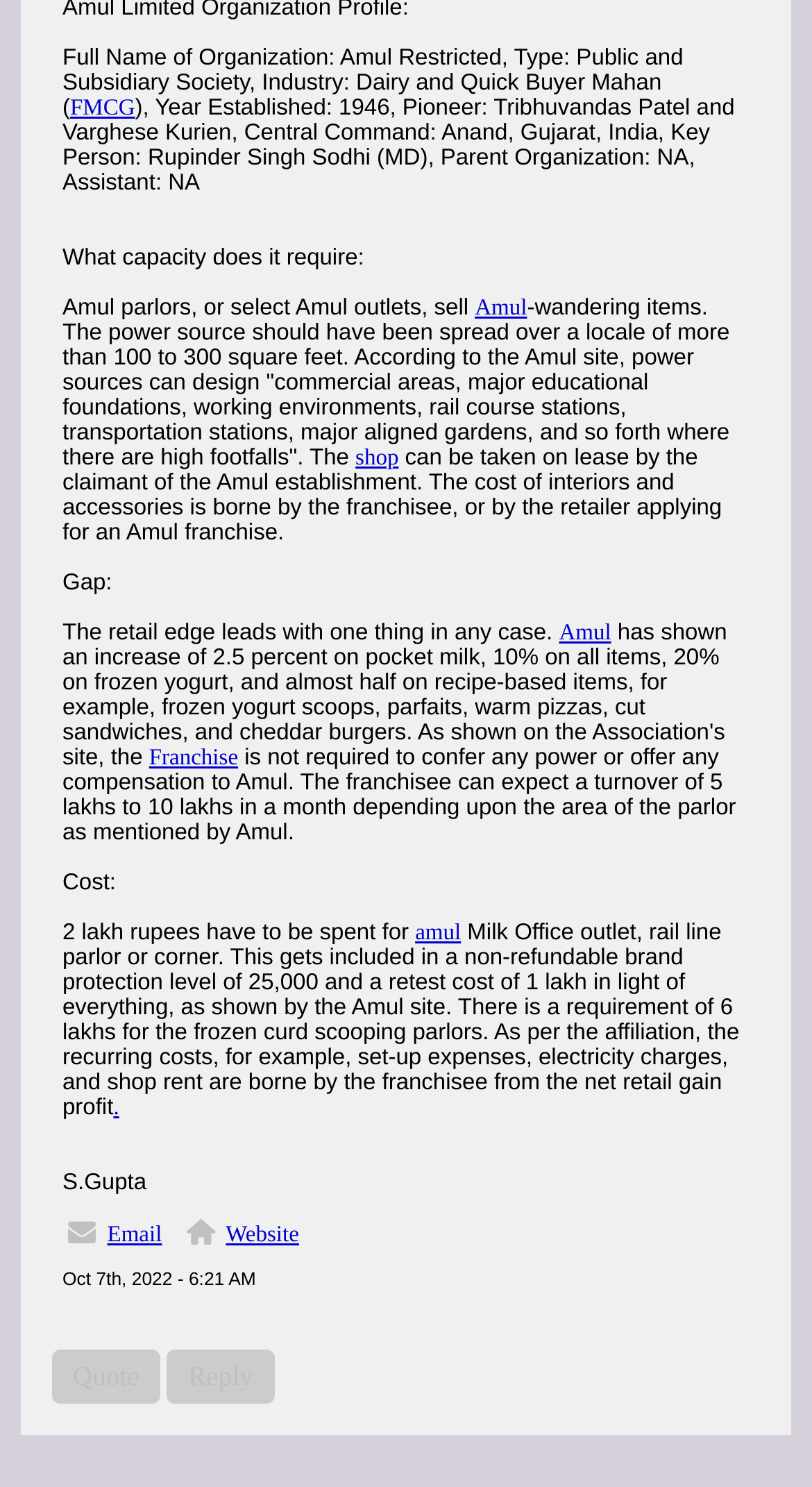Please identify the bounding box coordinates of where to click in order to follow the instruction: "View recent posts on Databreaches.net".

None